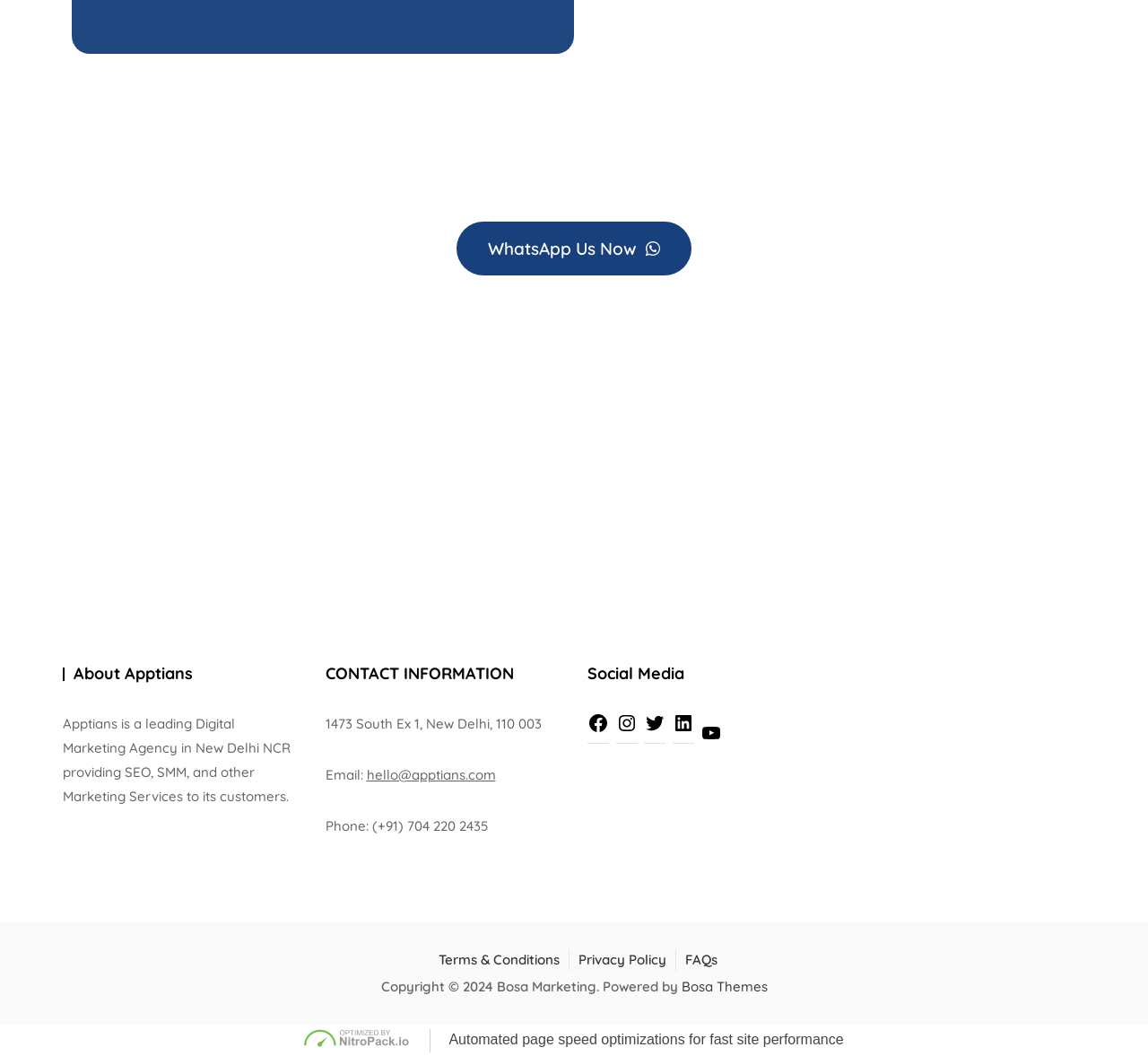Use a single word or phrase to respond to the question:
How many social media platforms are listed?

5